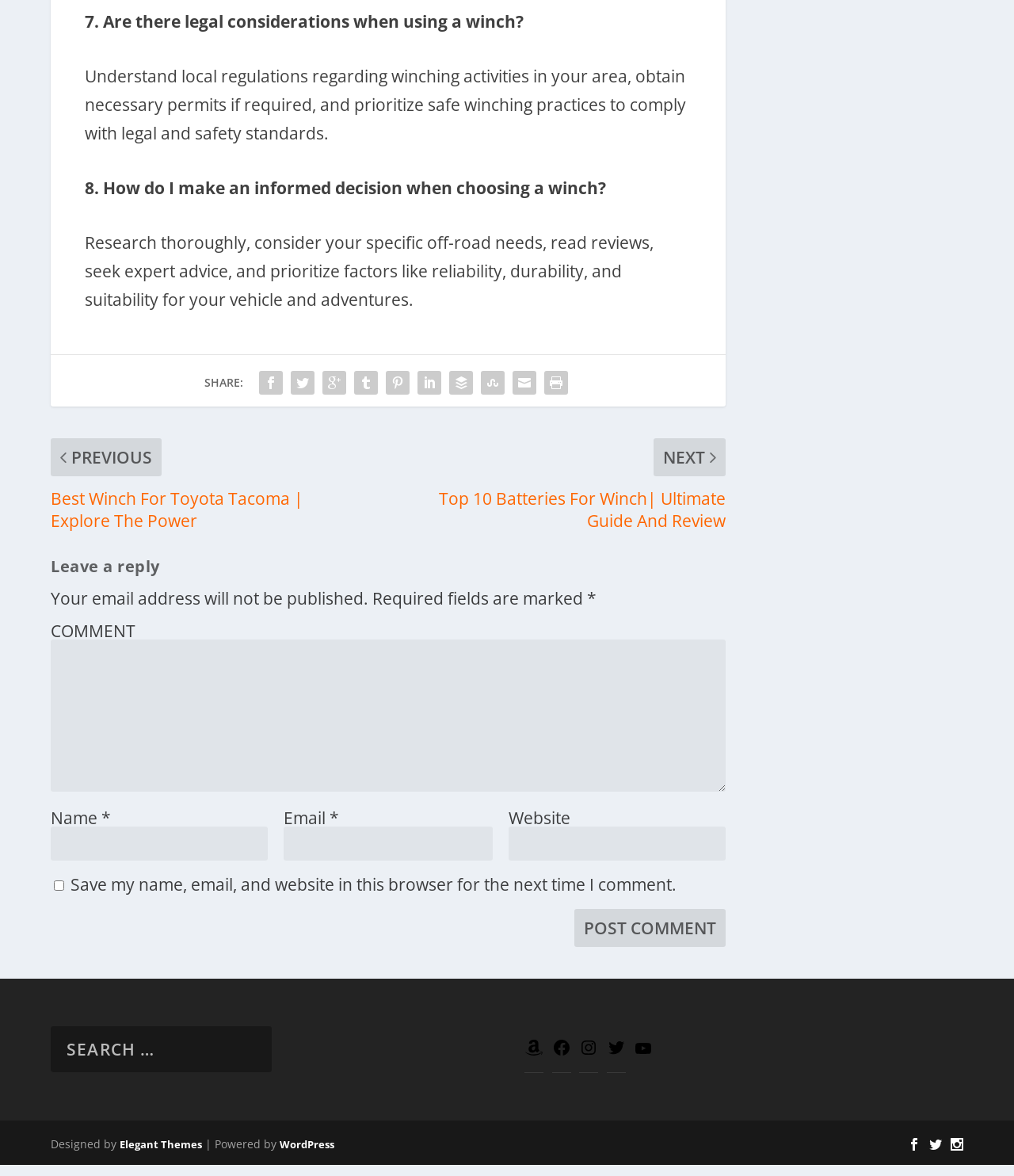Provide a short, one-word or phrase answer to the question below:
How many required fields are there in the comment section?

3